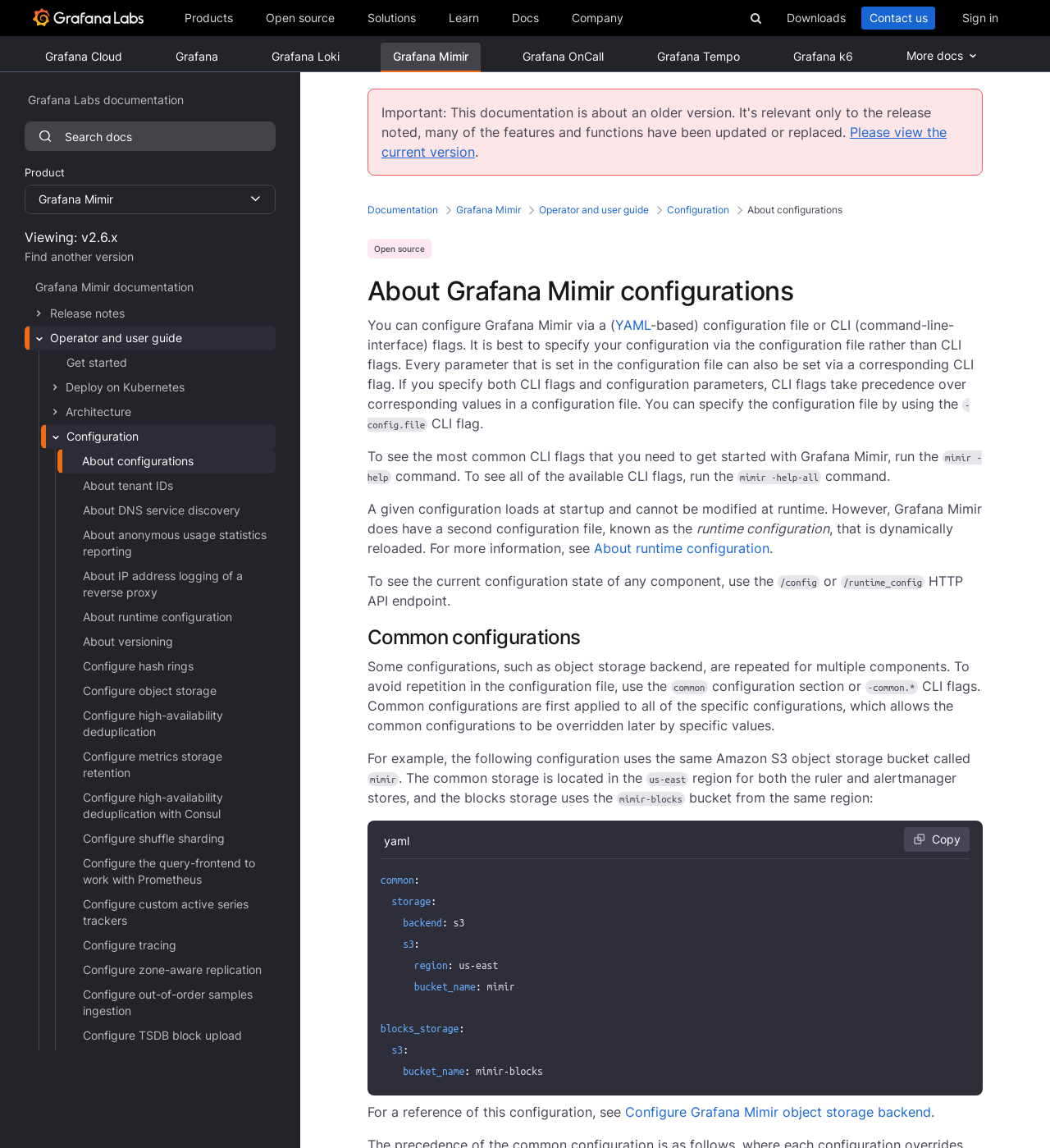Refer to the image and offer a detailed explanation in response to the question: How many static text elements are there in the 'Free forever plan' section?

I looked at the 'Free forever plan' section and counted the static text elements, finding 4 elements: 'Free forever plan', '(Surprise: it’s actually useful)', 'Grafana, of course', and 'and more cool stuff'.